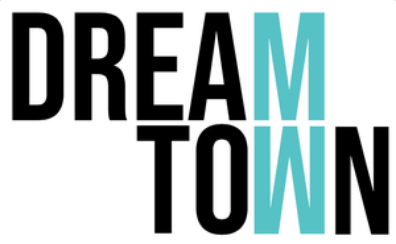Elaborate on the elements present in the image.

The image prominently features the word "Dreamtown," where the typography utilizes a bold black font for "DREAM" and "TOWN," while the middle section "M" is highlighted in a striking teal color. This design not only emphasizes the brand identity of Dreamtown but also conveys a sense of creativity and innovation. The logo reflects the mission of the organization, which started as a youth project in Sierra Leone and has since evolved into a collaborative effort focused on education, ICT training, and community-building initiatives. The unique styling of the text symbolizes the blend of vision and collaboration that defines the organization's work and impact in various communities.